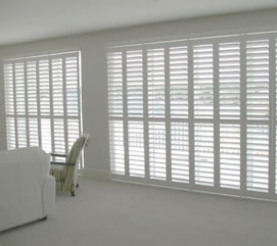Answer the question below in one word or phrase:
What type of decor is featured in the room?

Minimalist